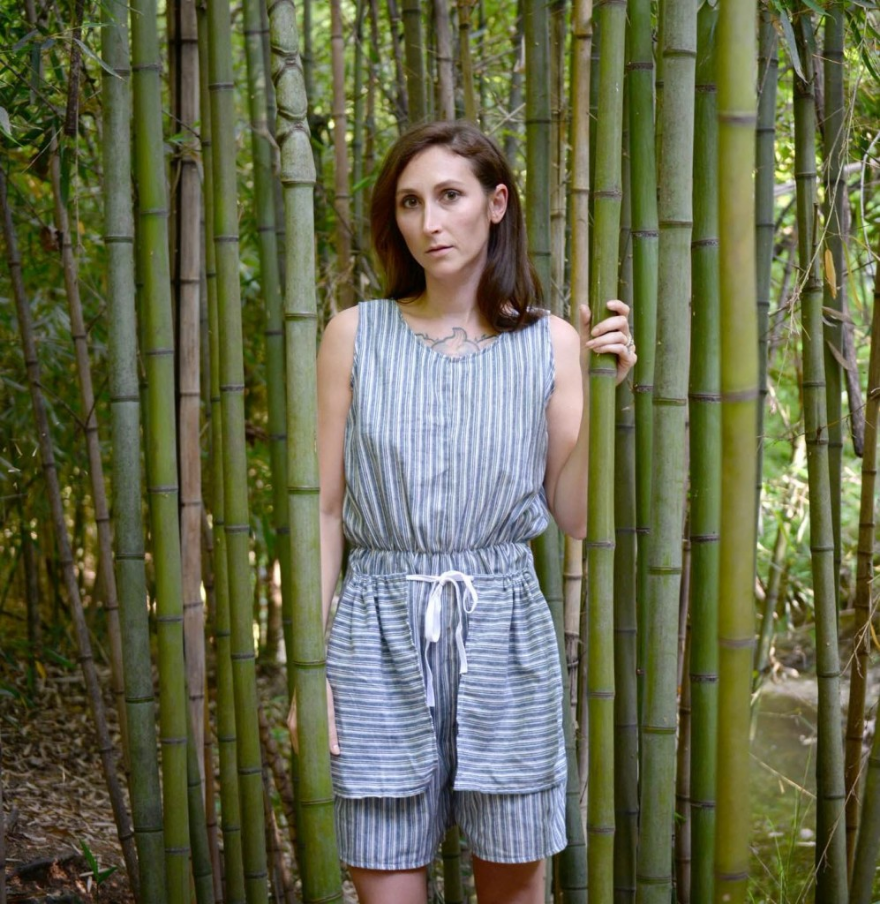Analyze the image and deliver a detailed answer to the question: What is the model's expression?

The model's expression is thoughtful, reflecting a connection to the natural environment that frames her, which suggests that she is in a contemplative state, appreciating the beauty of nature.